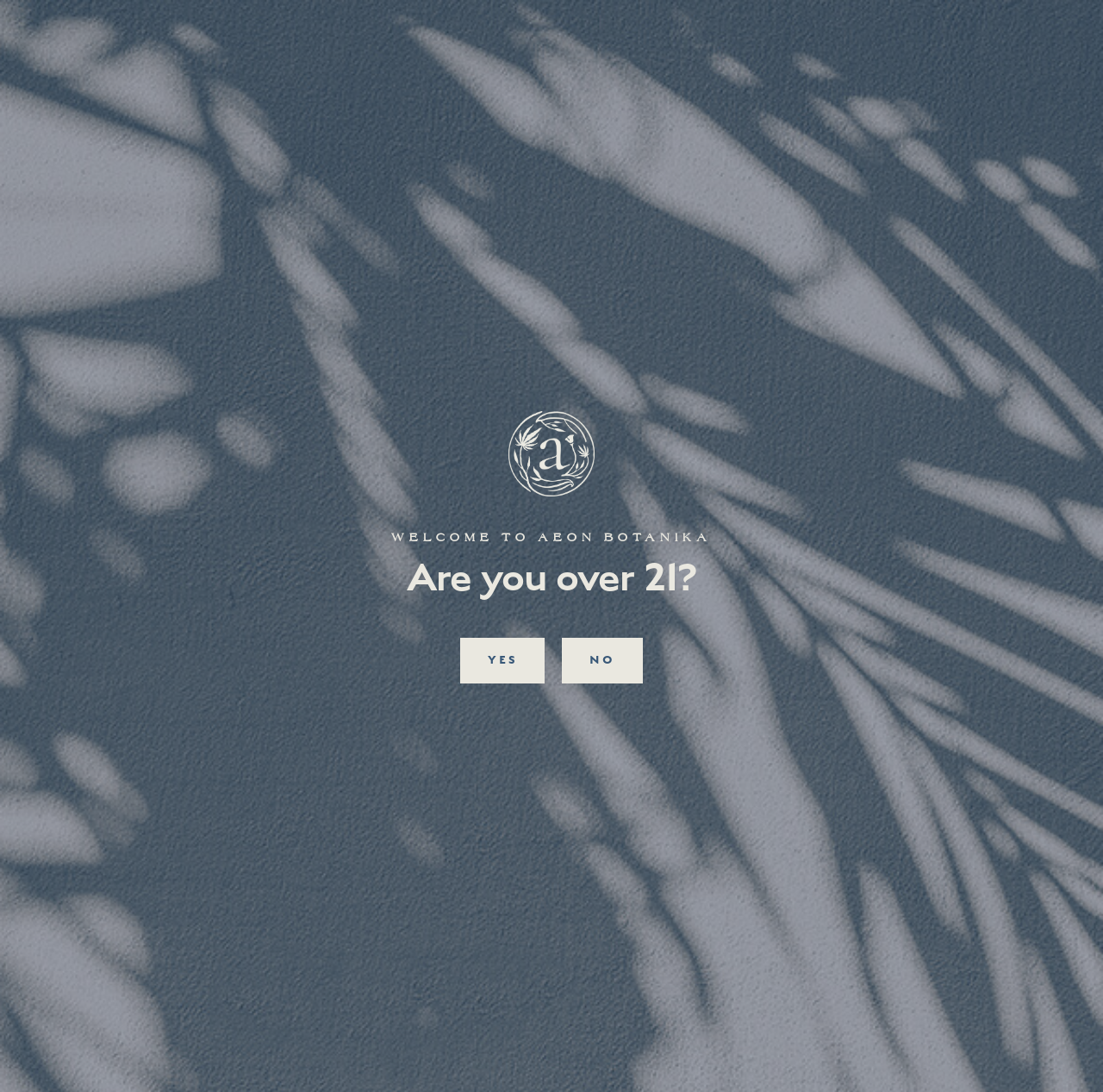What is the name of the company?
Refer to the image and provide a thorough answer to the question.

The company name is mentioned in the heading 'Aeon Botanika' and also in the image description 'Aeon Botanika Logo Mark Aeon Botanika Logo'.